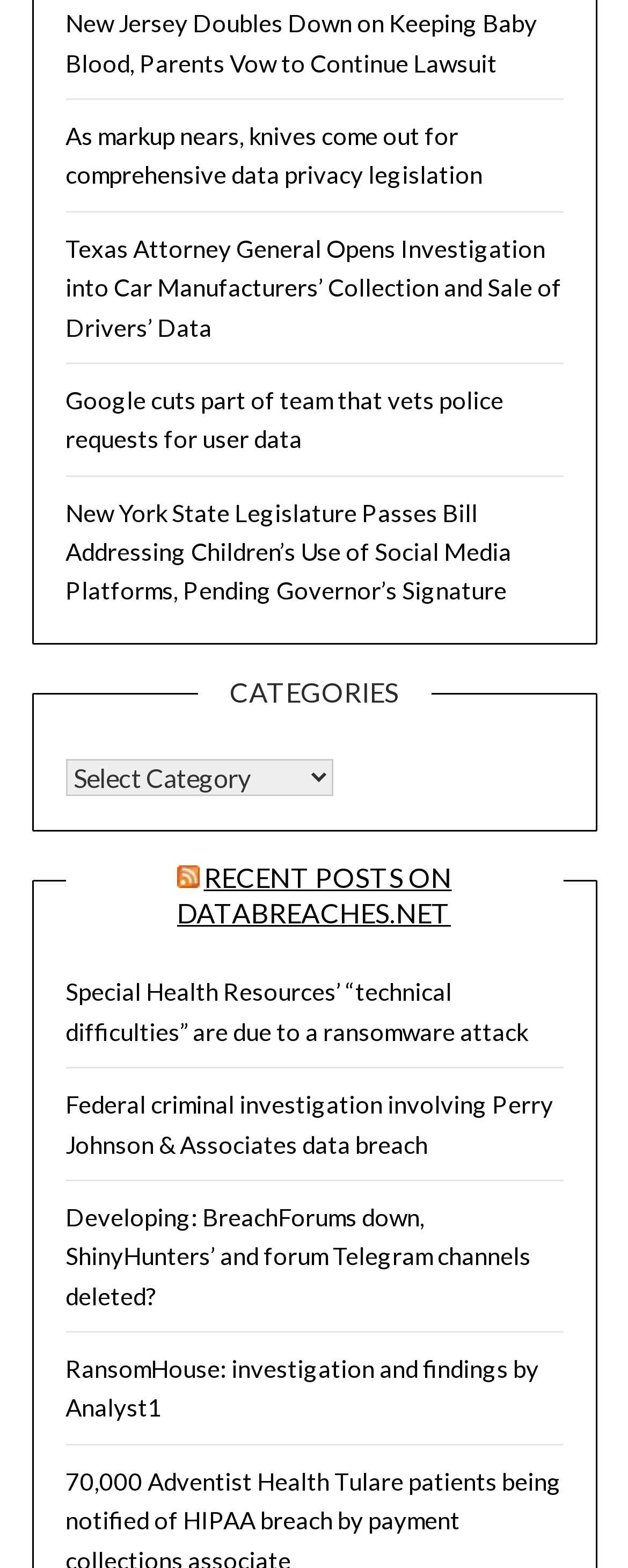Please identify the bounding box coordinates of the clickable region that I should interact with to perform the following instruction: "View recent posts on Databreaches.net". The coordinates should be expressed as four float numbers between 0 and 1, i.e., [left, top, right, bottom].

[0.282, 0.549, 0.719, 0.593]